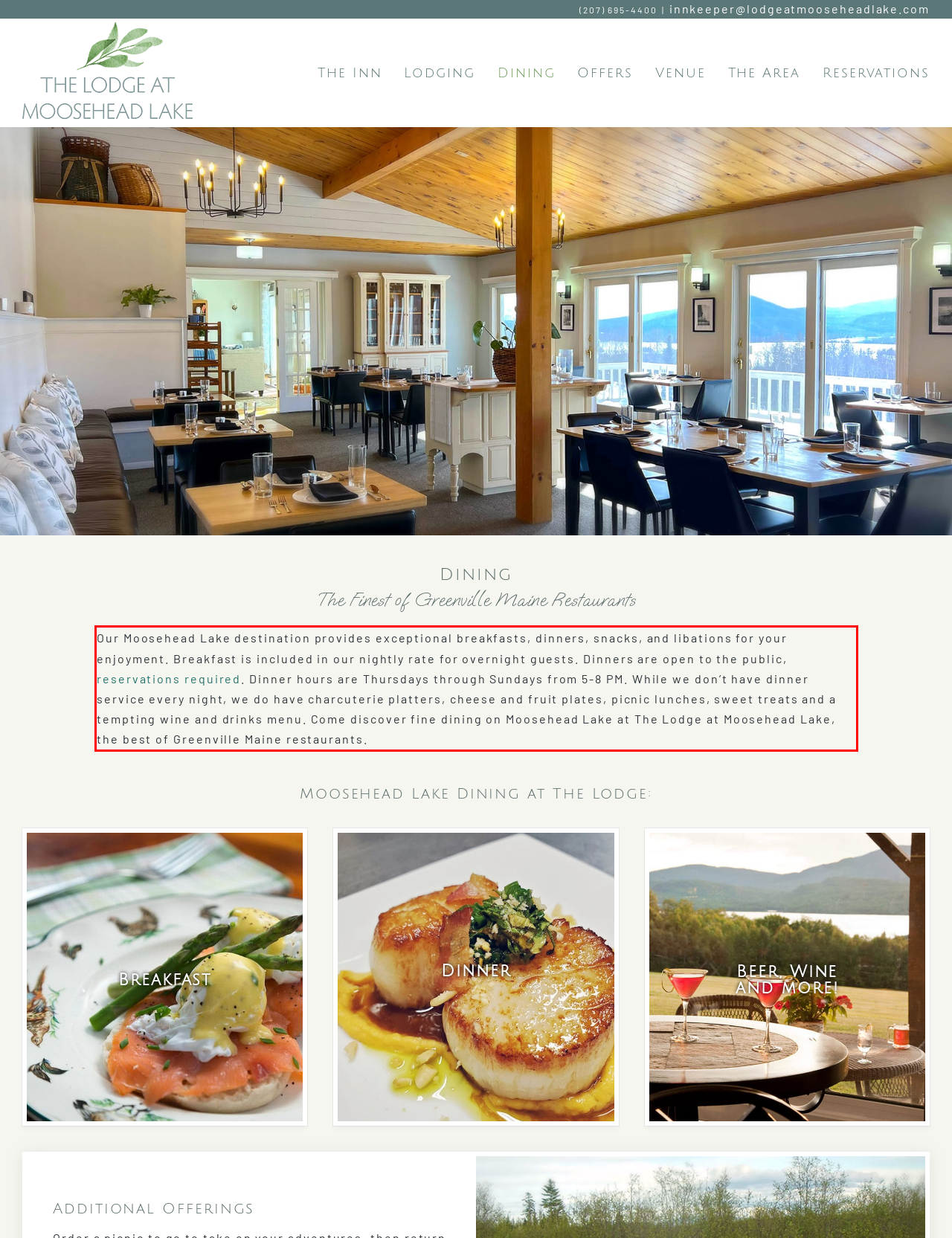You are given a webpage screenshot with a red bounding box around a UI element. Extract and generate the text inside this red bounding box.

Our Moosehead Lake destination provides exceptional breakfasts, dinners, snacks, and libations for your enjoyment. Breakfast is included in our nightly rate for overnight guests. Dinners are open to the public, reservations required. Dinner hours are Thursdays through Sundays from 5-8 PM. While we don’t have dinner service every night, we do have charcuterie platters, cheese and fruit plates, picnic lunches, sweet treats and a tempting wine and drinks menu. Come discover fine dining on Moosehead Lake at The Lodge at Moosehead Lake, the best of Greenville Maine restaurants.